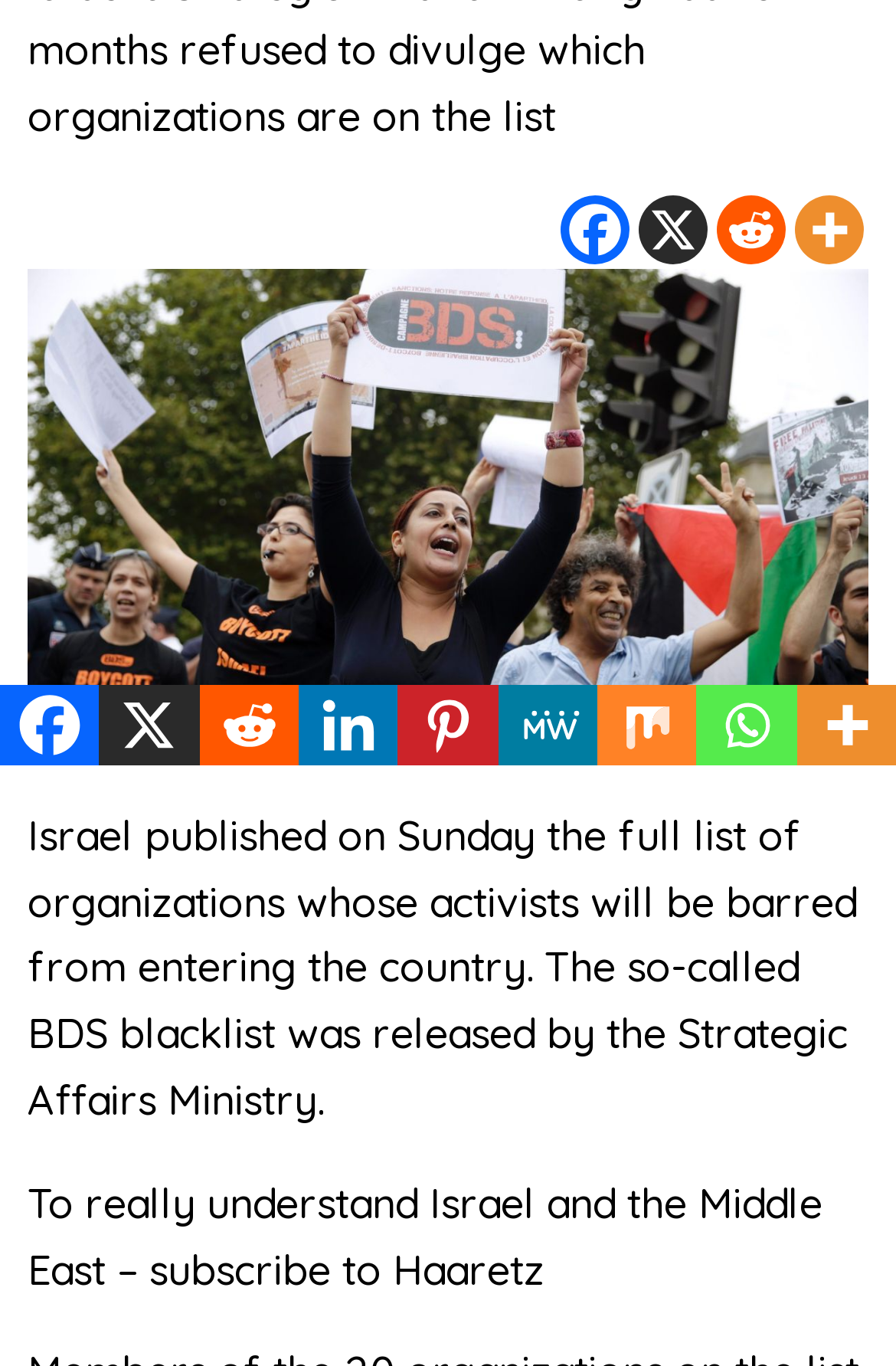Calculate the bounding box coordinates of the UI element given the description: "title="More"".

[0.887, 0.143, 0.964, 0.194]